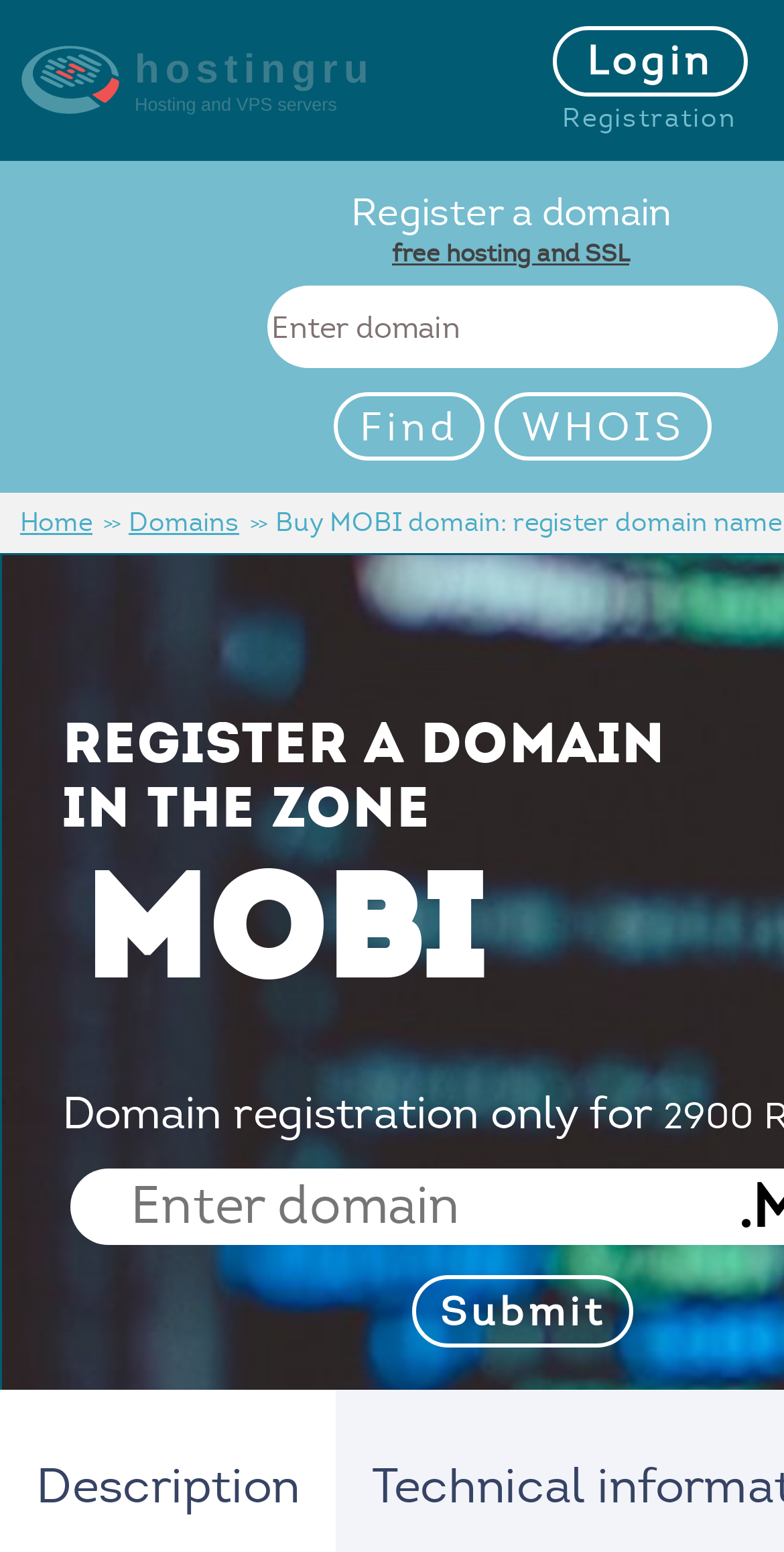Please identify the bounding box coordinates of the element I need to click to follow this instruction: "submit a domain registration".

[0.526, 0.822, 0.807, 0.868]